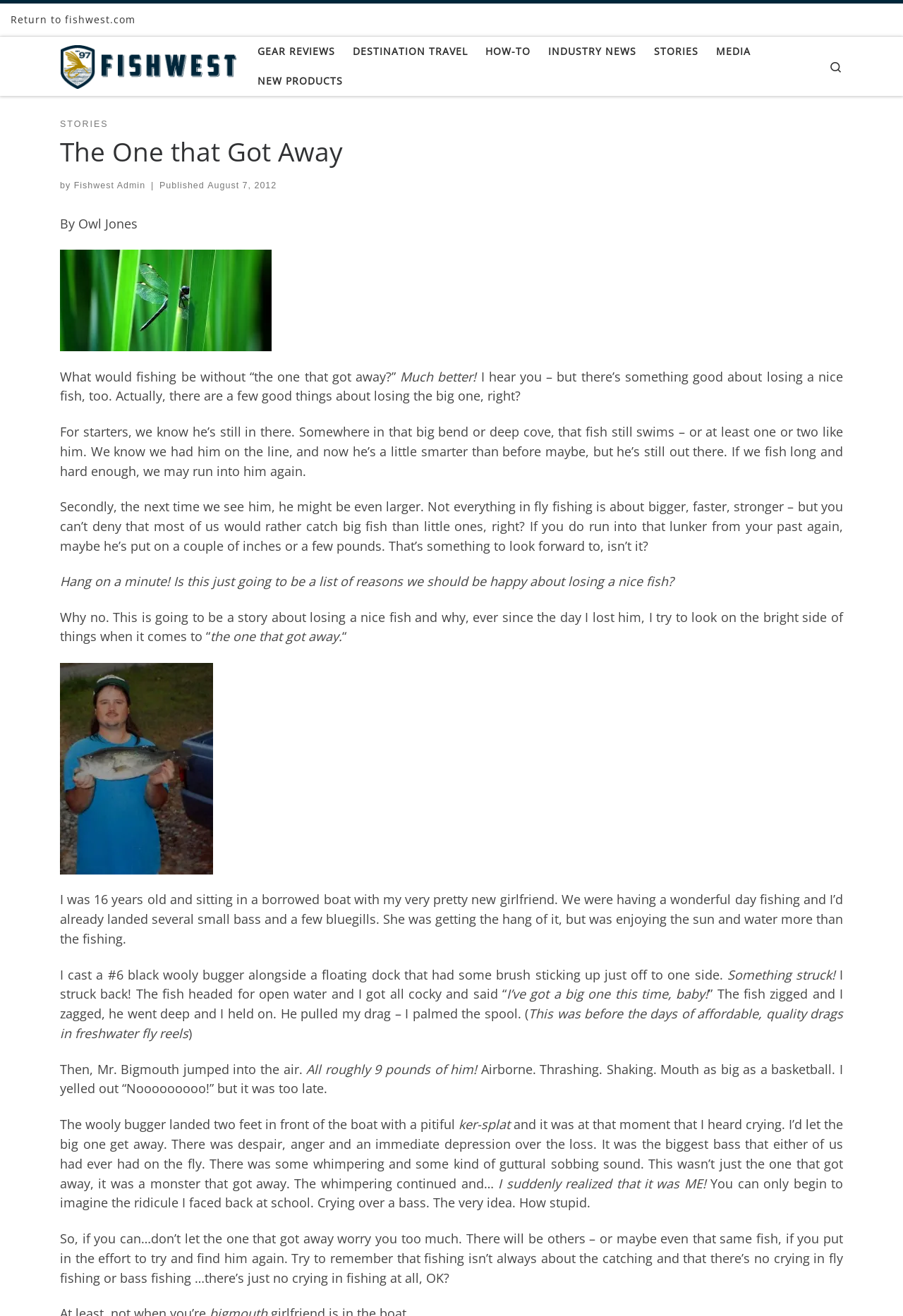Determine the main heading of the webpage and generate its text.

The One that Got Away